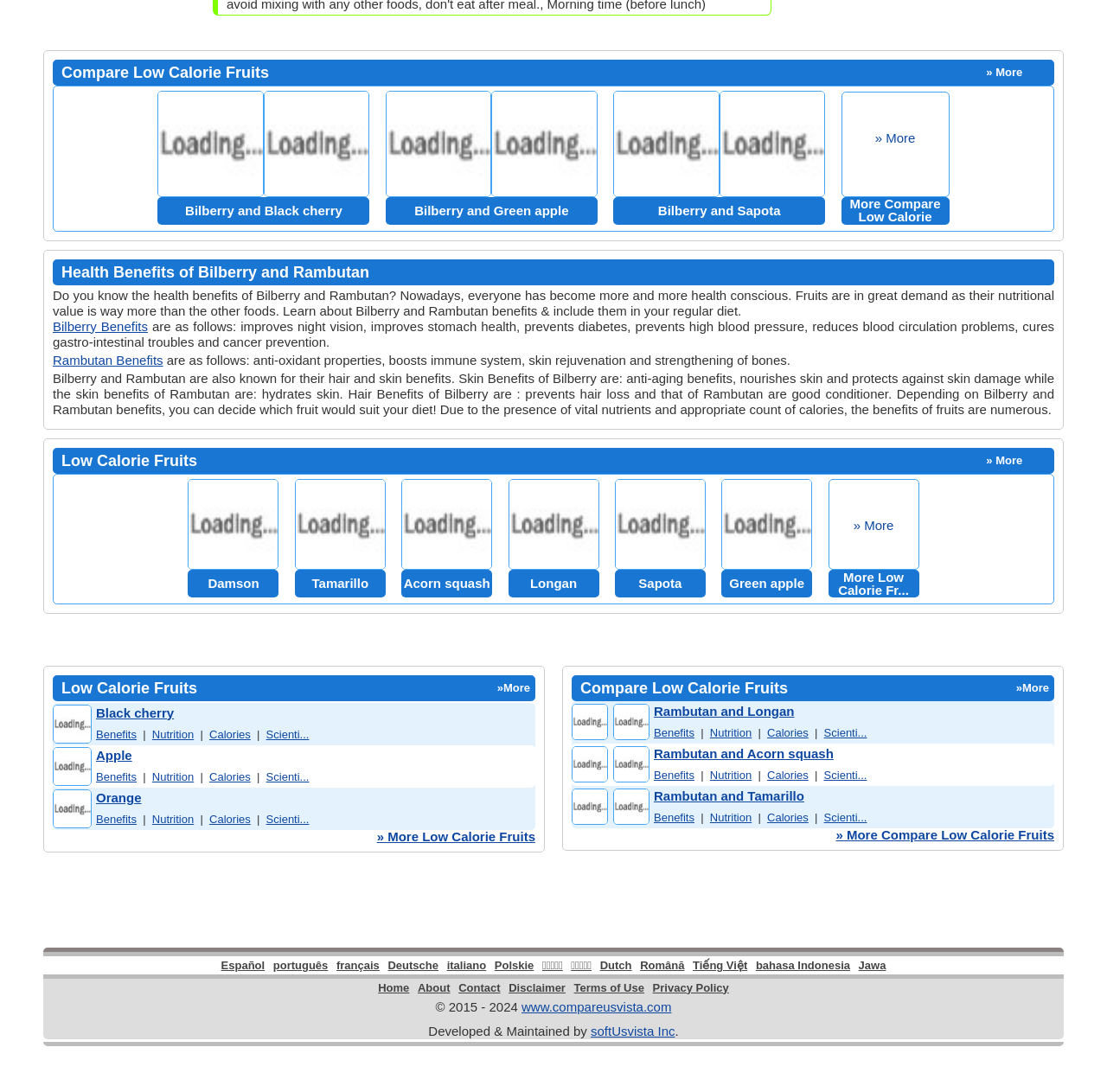What is the fruit compared with Bilberry?
Please answer the question with a single word or phrase, referencing the image.

Black cherry